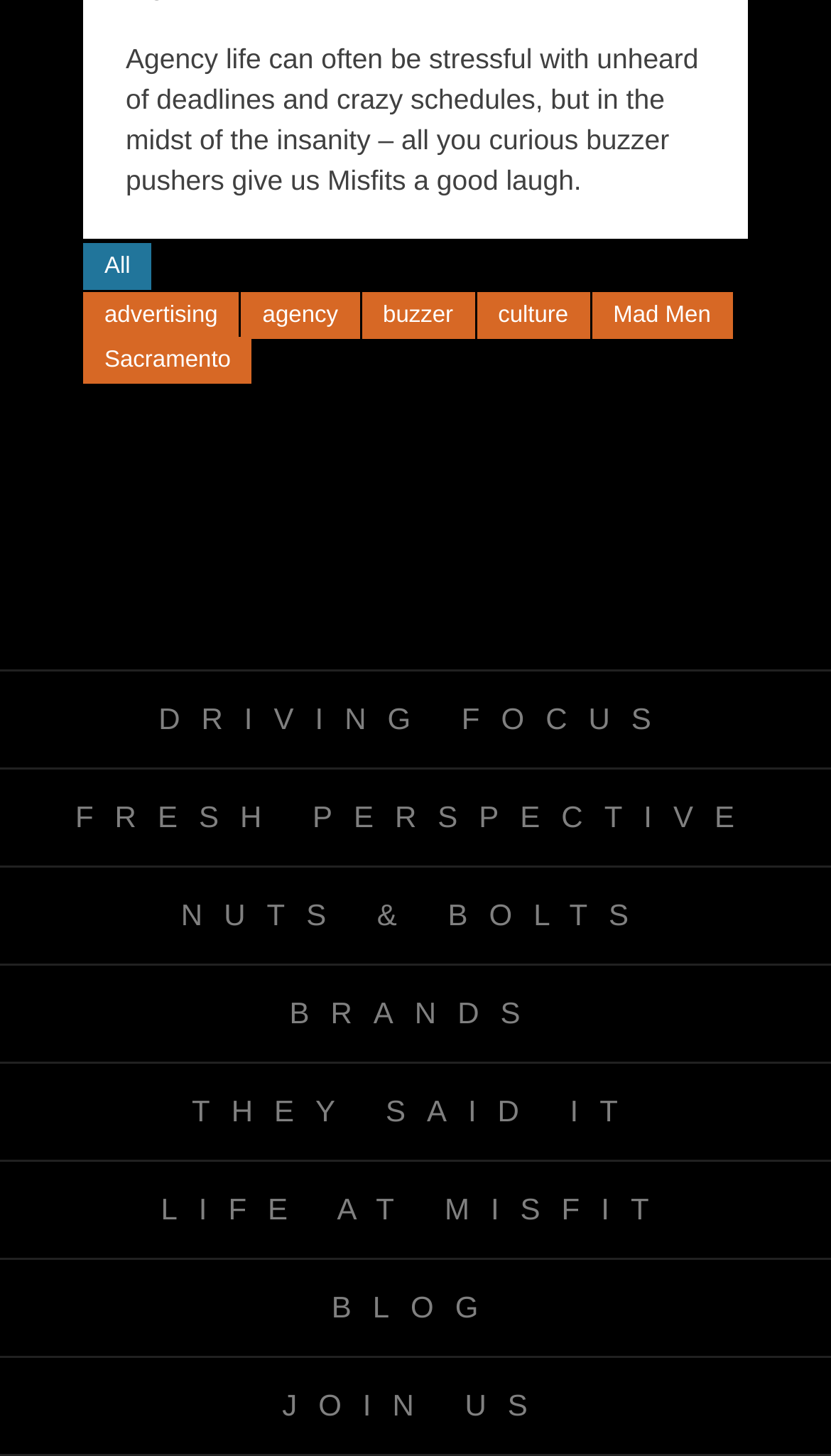What is the location mentioned in the text?
Based on the image, give a one-word or short phrase answer.

Sacramento